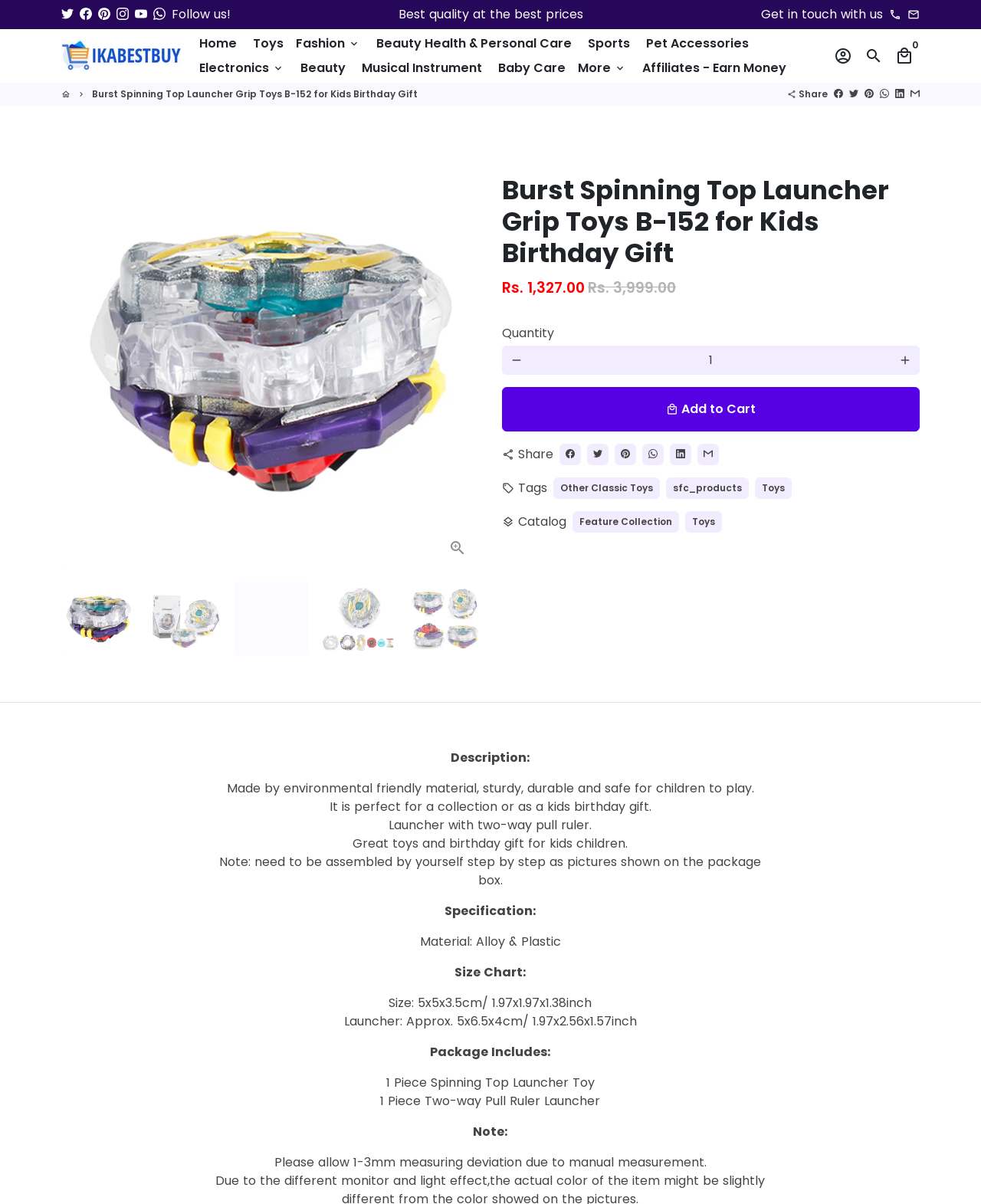Identify the bounding box coordinates of the region that needs to be clicked to carry out this instruction: "Search for products". Provide these coordinates as four float numbers ranging from 0 to 1, i.e., [left, top, right, bottom].

[0.875, 0.033, 0.906, 0.059]